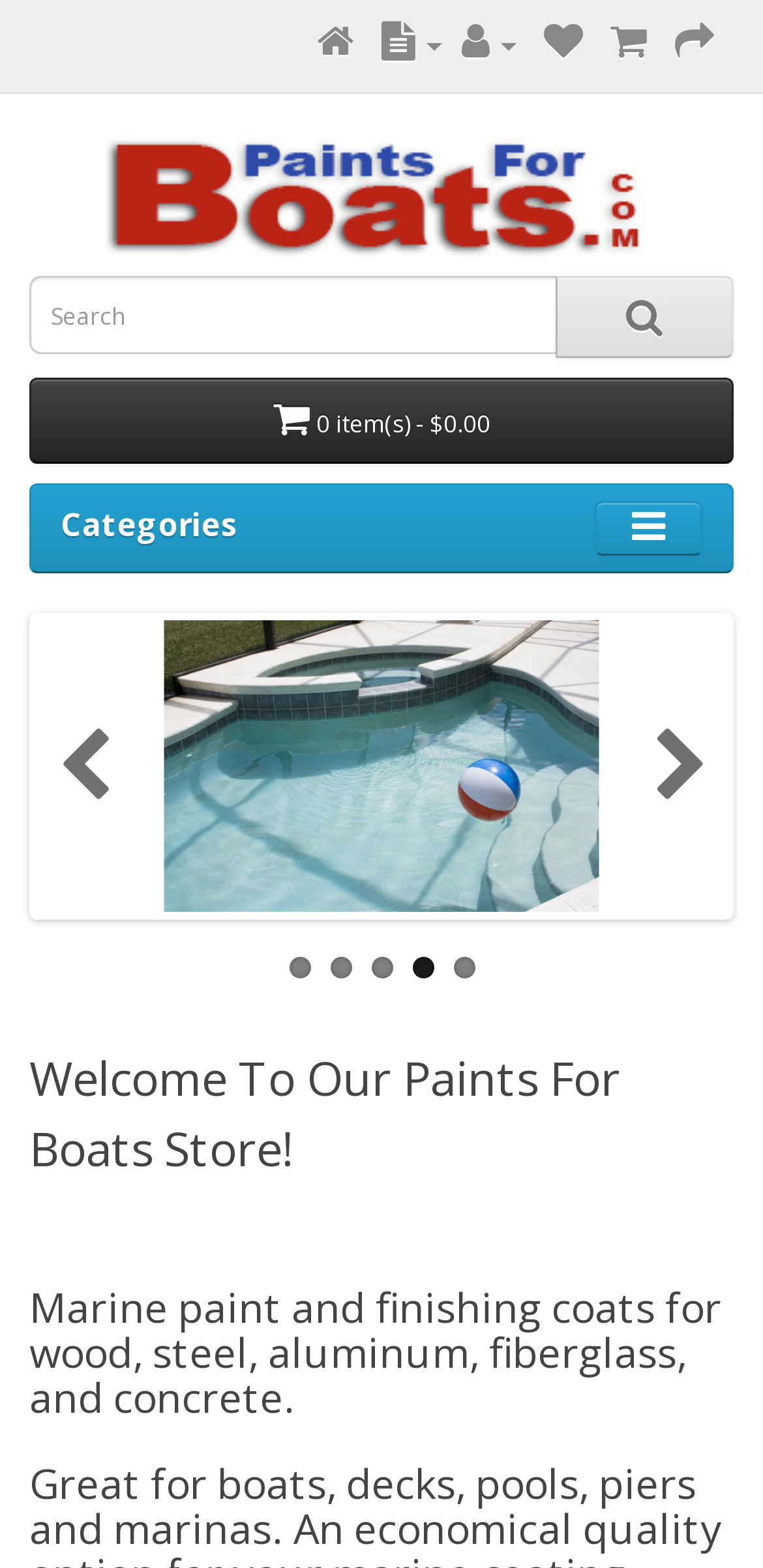Predict the bounding box coordinates for the UI element described as: "Checkout". The coordinates should be four float numbers between 0 and 1, presented as [left, top, right, bottom].

[0.885, 0.014, 0.936, 0.041]